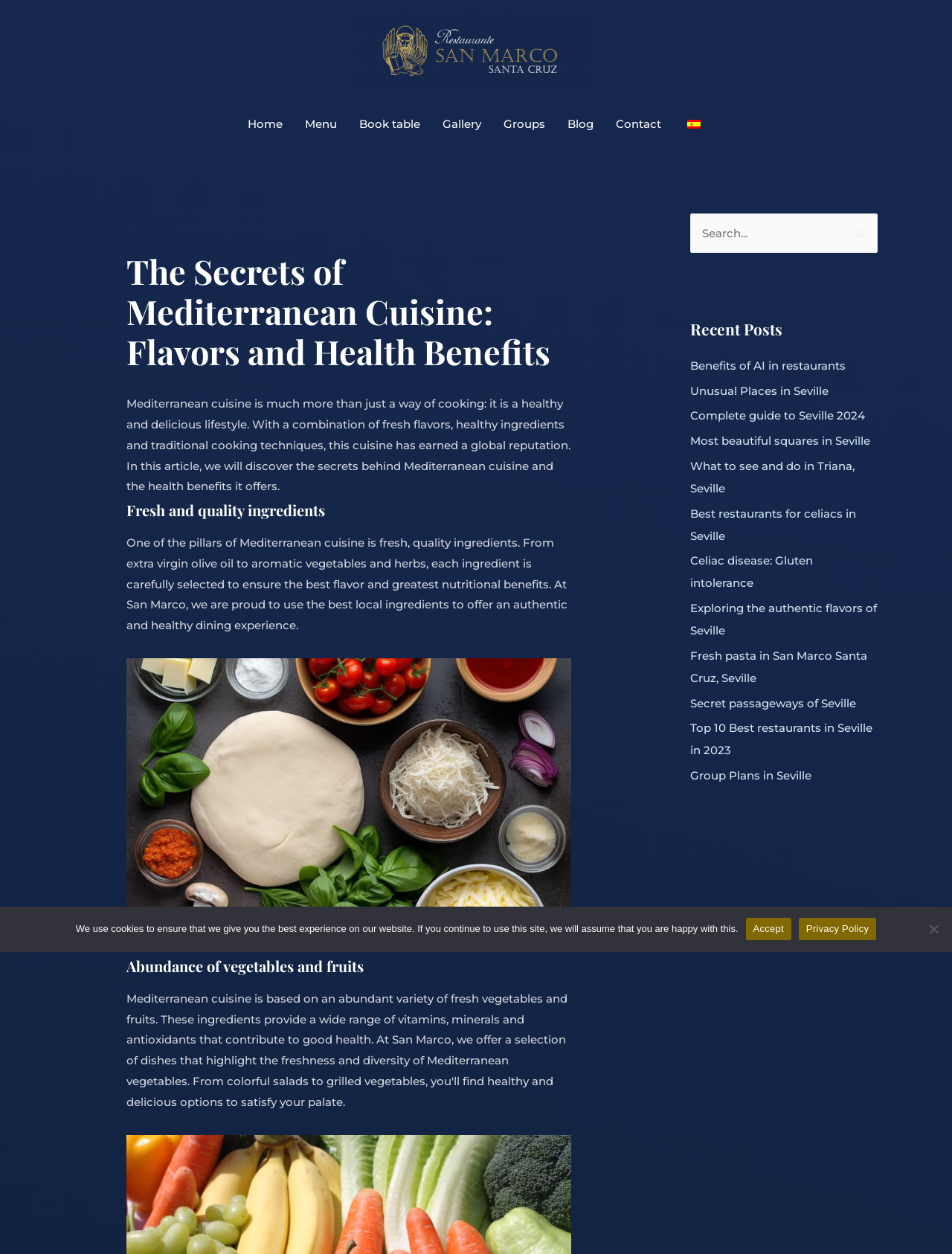Write an exhaustive caption that covers the webpage's main aspects.

The webpage is about the secrets of Mediterranean cuisine, specifically its flavors and health benefits. At the top, there is a logo of San Marco Santa Cruz Restaurant, accompanied by a link to the restaurant's website. Below the logo, there is a navigation menu with links to different sections of the website, including Home, Menu, Book table, Gallery, Groups, Blog, and Contact.

The main content of the webpage is divided into sections, each with a heading and descriptive text. The first section introduces Mediterranean cuisine as a healthy and delicious lifestyle, highlighting the importance of fresh flavors, healthy ingredients, and traditional cooking techniques. The second section focuses on the use of fresh and quality ingredients, such as extra virgin olive oil, aromatic vegetables, and herbs, to ensure the best flavor and nutritional benefits.

Below these sections, there is a figure with a link, followed by a section on the abundance of vegetables and fruits in Mediterranean cuisine. On the right side of the page, there is a search bar with a button to search for specific content. Above the search bar, there is a section titled "Recent Posts" with links to various blog articles, including topics such as the benefits of AI in restaurants, unusual places in Seville, and the best restaurants for celiacs in Seville.

At the bottom of the page, there is a cookie notice dialog box with a message about the use of cookies on the website and options to accept or read the privacy policy.